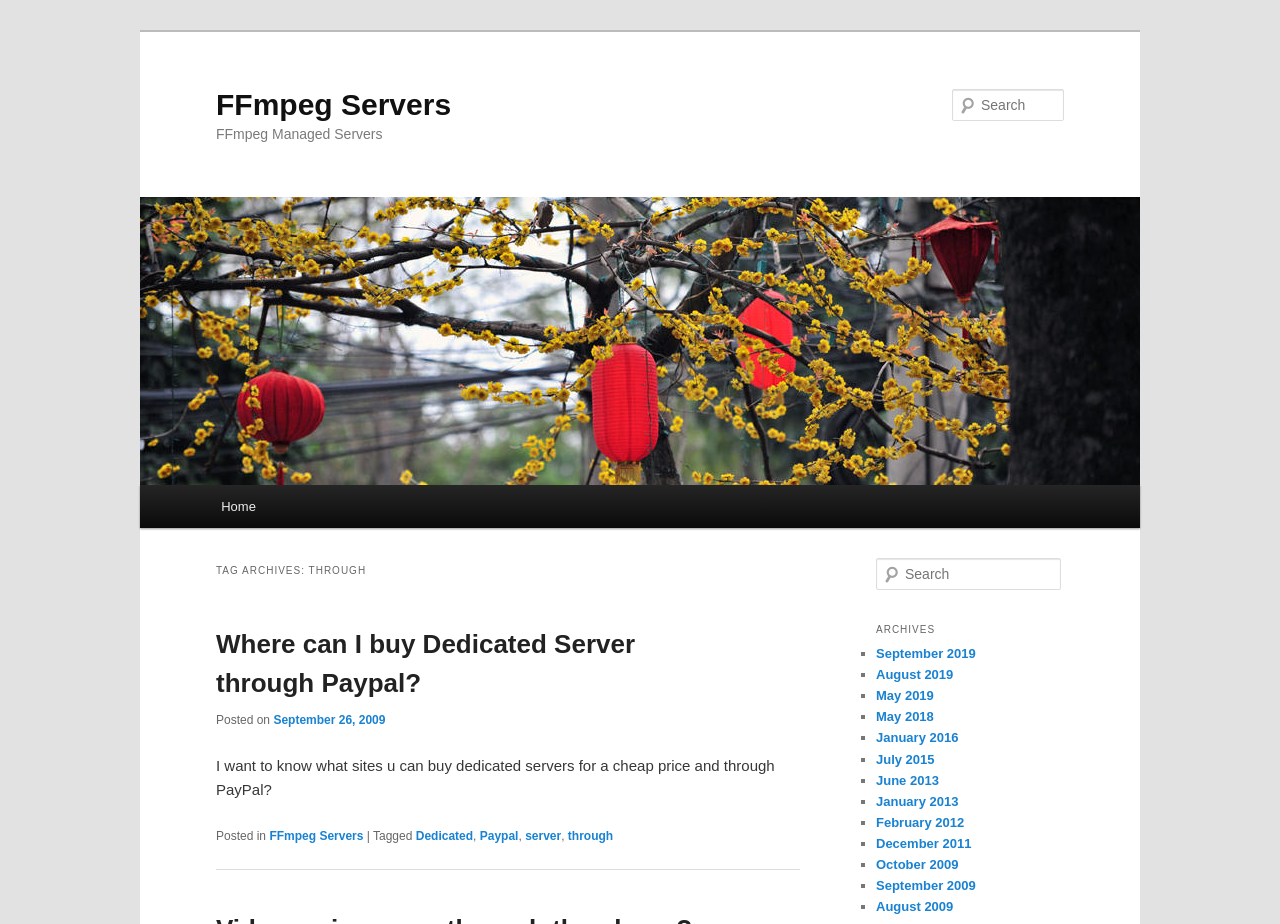Please answer the following question using a single word or phrase: 
What is the main topic of this webpage?

FFmpeg Servers